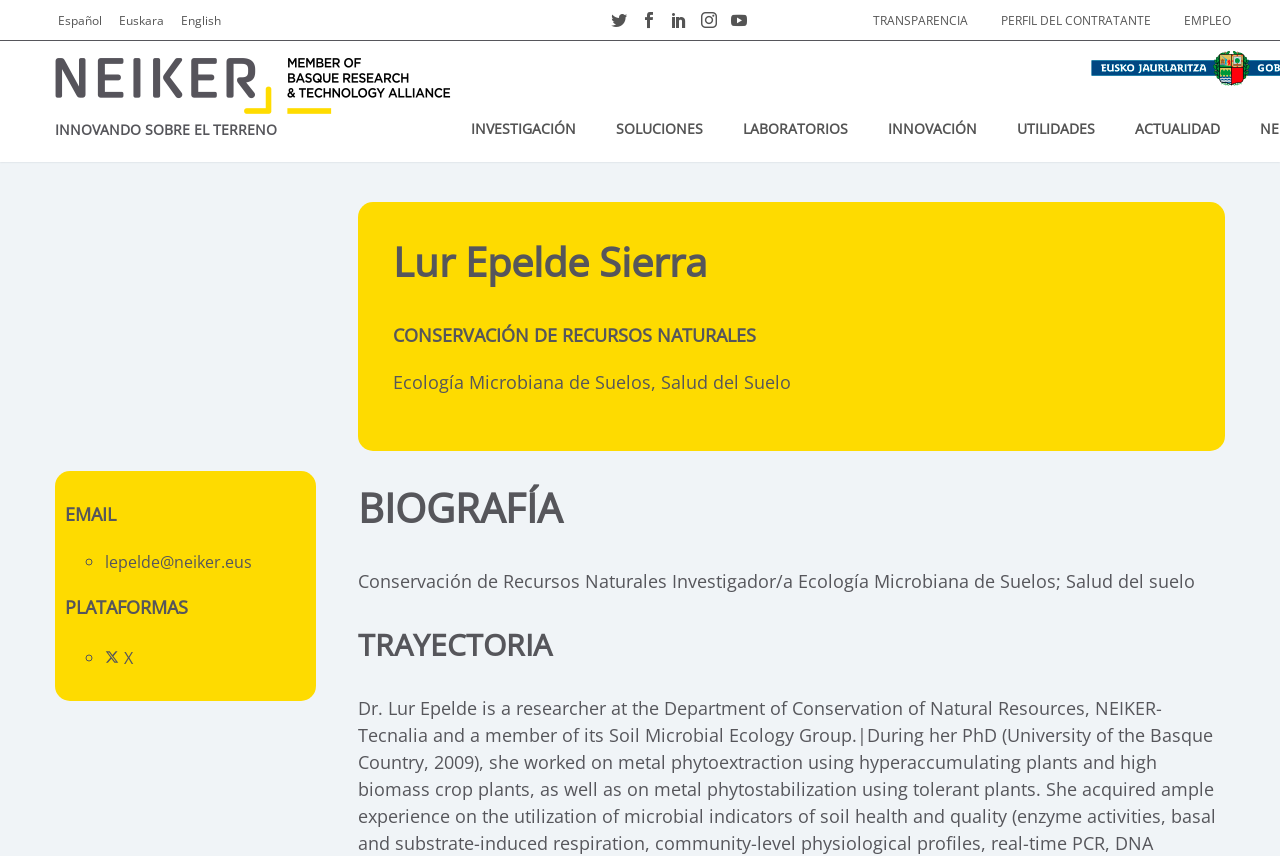Identify the bounding box for the UI element specified in this description: "Perfil del contratante". The coordinates must be four float numbers between 0 and 1, formatted as [left, top, right, bottom].

[0.775, 0.014, 0.906, 0.034]